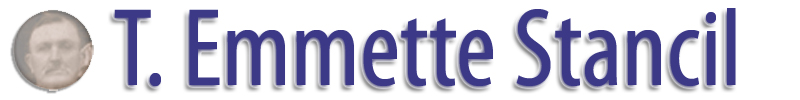Describe the image with as much detail as possible.

The image features a stylized graphic with the name "T. Emmette Stancil," prominently displayed. The design incorporates a circular inset of a photograph, presumably showing T. Emmette Stancil, who lived from October 18, 1903, to November 29, 1992. The text is rendered in a bold, modern font, emphasizing both the personal name and historical significance. This image is likely used to commemorate or highlight Stancil's life, potentially in the context of a family reunion or heritage website. The presentation is visually engaging, drawing attention to his legacy and connection to family lineage.